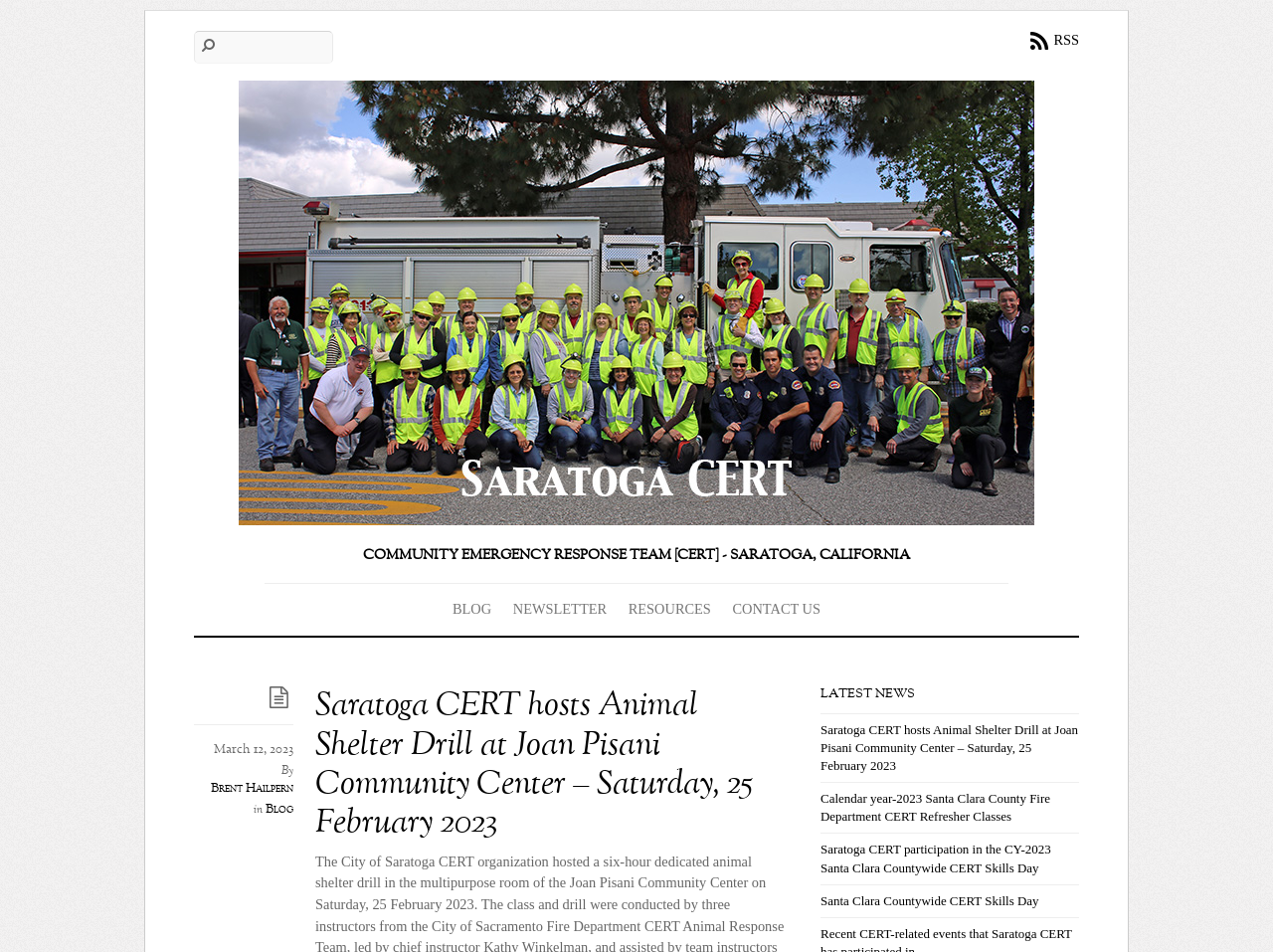Identify the bounding box coordinates of the region that needs to be clicked to carry out this instruction: "Check the blog". Provide these coordinates as four float numbers ranging from 0 to 1, i.e., [left, top, right, bottom].

[0.352, 0.624, 0.39, 0.655]